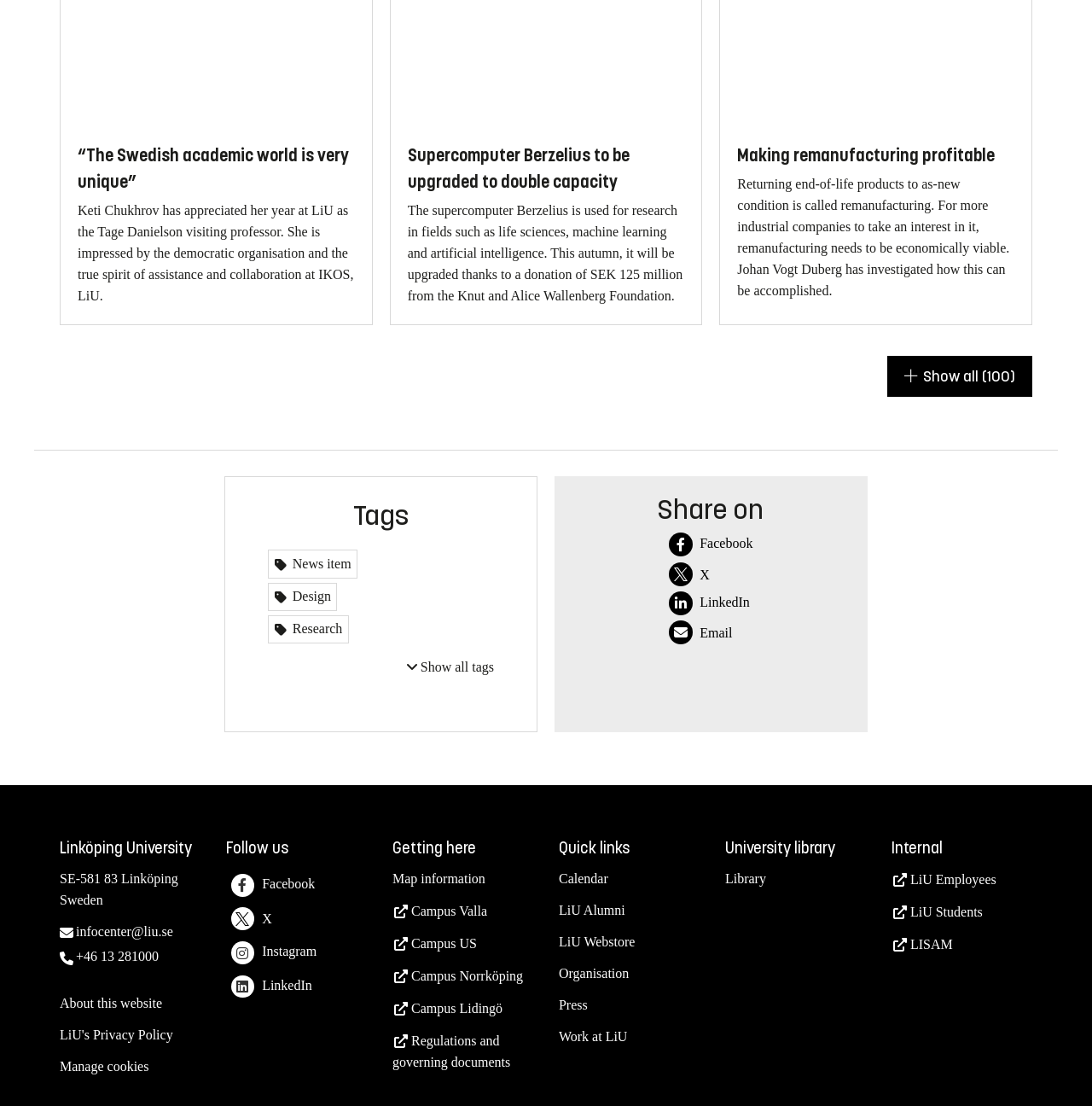What is the name of the supercomputer?
Please answer using one word or phrase, based on the screenshot.

Berzelius